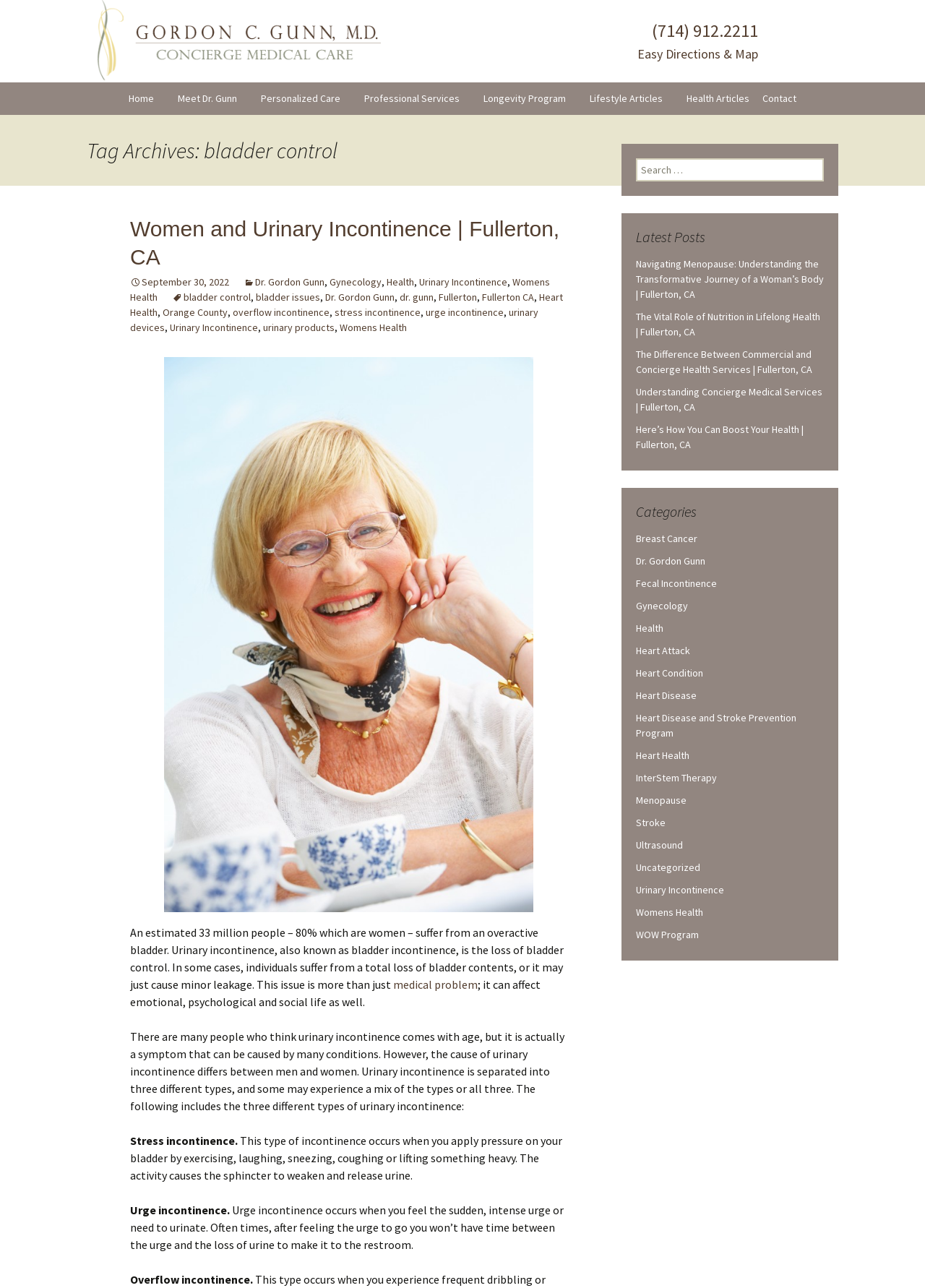Provide an in-depth caption for the elements present on the webpage.

The webpage is about bladder control and is associated with Dr. Gordon Gunn. At the top, there is a logo with an image and a link. To the right of the logo, there is a phone number and a link to "Easy Directions & Map". Below the logo, there is a navigation menu with links to "Home", "Meet Dr. Gunn", "Personalized Care", "Professional Services", "Longevity Program", "Lifestyle Articles", "Health Articles", and "Contact".

The main content of the page is divided into sections. The first section has a heading "Tag Archives: bladder control" and contains a subheading "Women and Urinary Incontinence | Fullerton, CA". Below the subheading, there are links to related articles and tags, including "Dr. Gordon Gunn", "Gynecology", "Health", "Urinary Incontinence", and "Women's Health".

The next section has a heading "Women and Urinary Incontinence | Fullerton, CA" and contains a brief article about urinary incontinence, its causes, and its effects on emotional, psychological, and social life. The article is divided into three parts, each describing a different type of urinary incontinence: stress incontinence, urge incontinence, and overflow incontinence.

To the right of the main content, there is a sidebar with a search box and a heading "Latest Posts". Below the search box, there are links to recent articles, including "Navigating Menopause: Understanding the Transformative Journey of a Woman’s Body | Fullerton, CA" and "The Vital Role of Nutrition in Lifelong Health | Fullerton, CA". Further down, there is a heading "Categories" with links to various categories, including "Breast Cancer", "Dr. Gordon Gunn", "Fecal Incontinence", and "Heart Health".